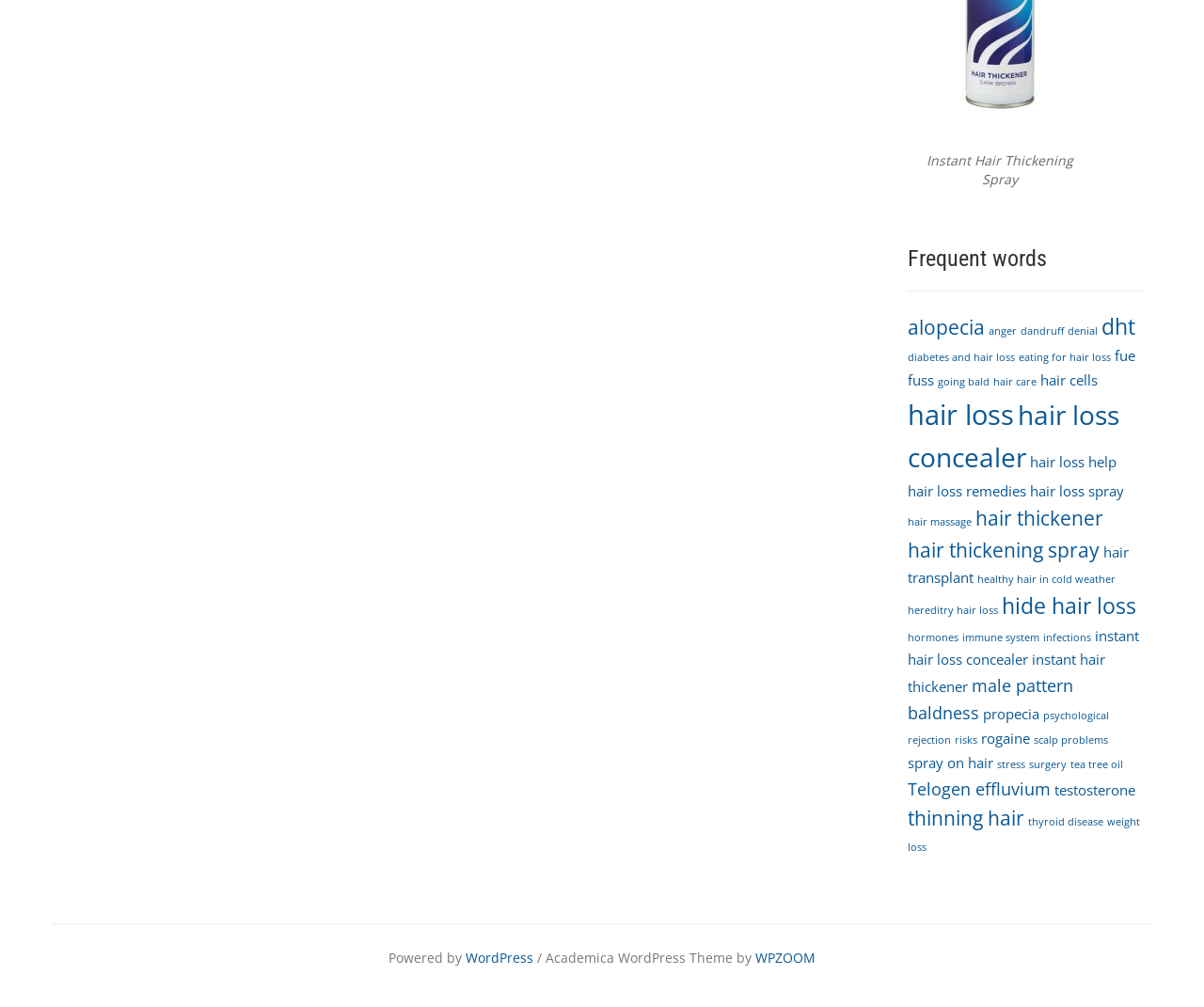Please locate the bounding box coordinates of the element that should be clicked to complete the given instruction: "Click on 'alopecia' to view related items".

[0.754, 0.312, 0.818, 0.338]